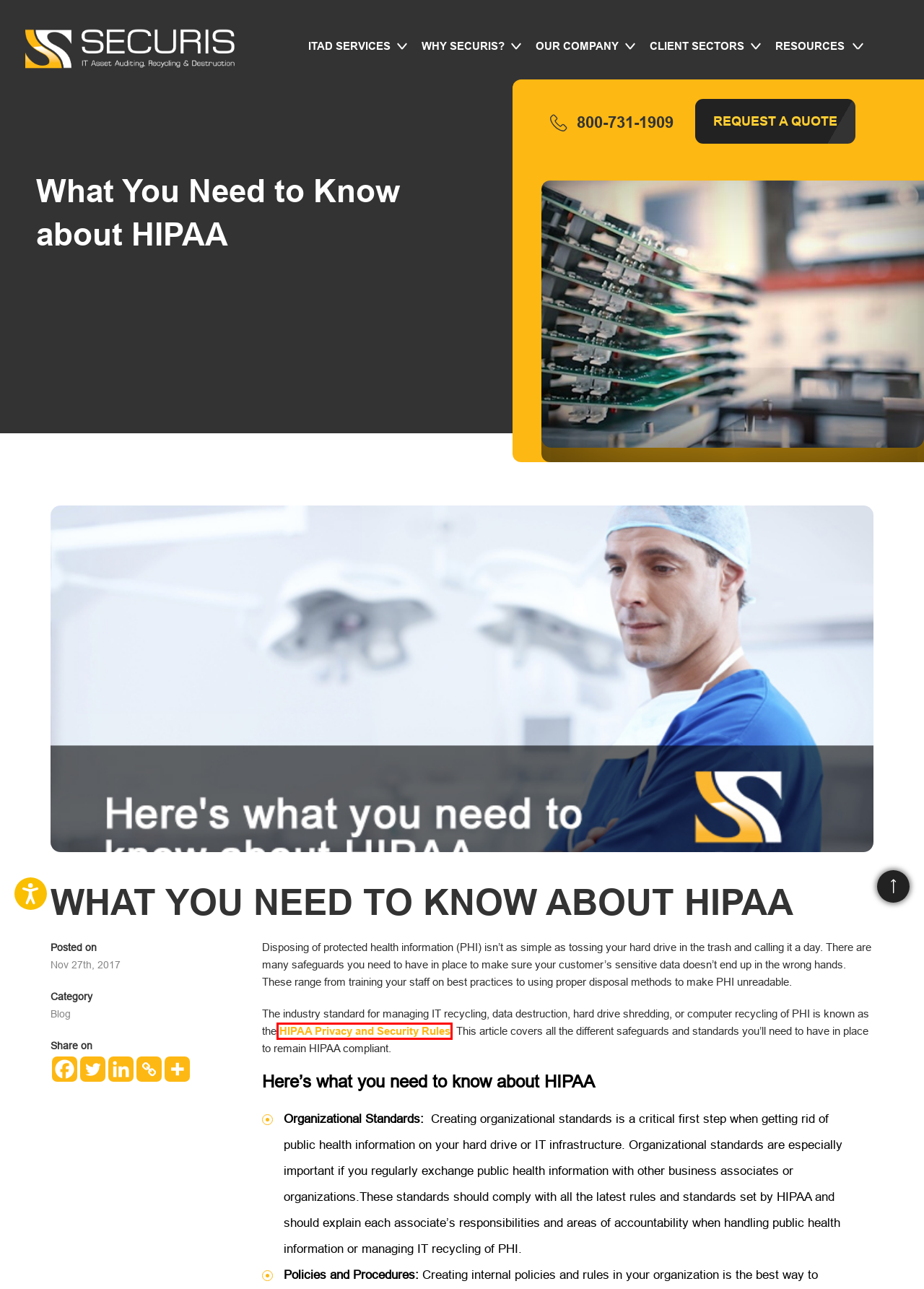Review the screenshot of a webpage that includes a red bounding box. Choose the most suitable webpage description that matches the new webpage after clicking the element within the red bounding box. Here are the candidates:
A. Northern Virginia - Securis
B. The NSA Recommended SSD Shredded Particle Size? | Securis
C. Why Millions of CRT Screens Never Get Recycled - Securis
D. 575-What does HIPAA require of covered entities when they dispose of PHI | HHS.gov
E. Recycling Technology Assets: A Business Revenue Stream
F. Our Company - Securis
G. Dan Mattock Celebrates 10 Years With Securis
H. E-Waste Recycling for the Community with WUSA9 - Securis

D